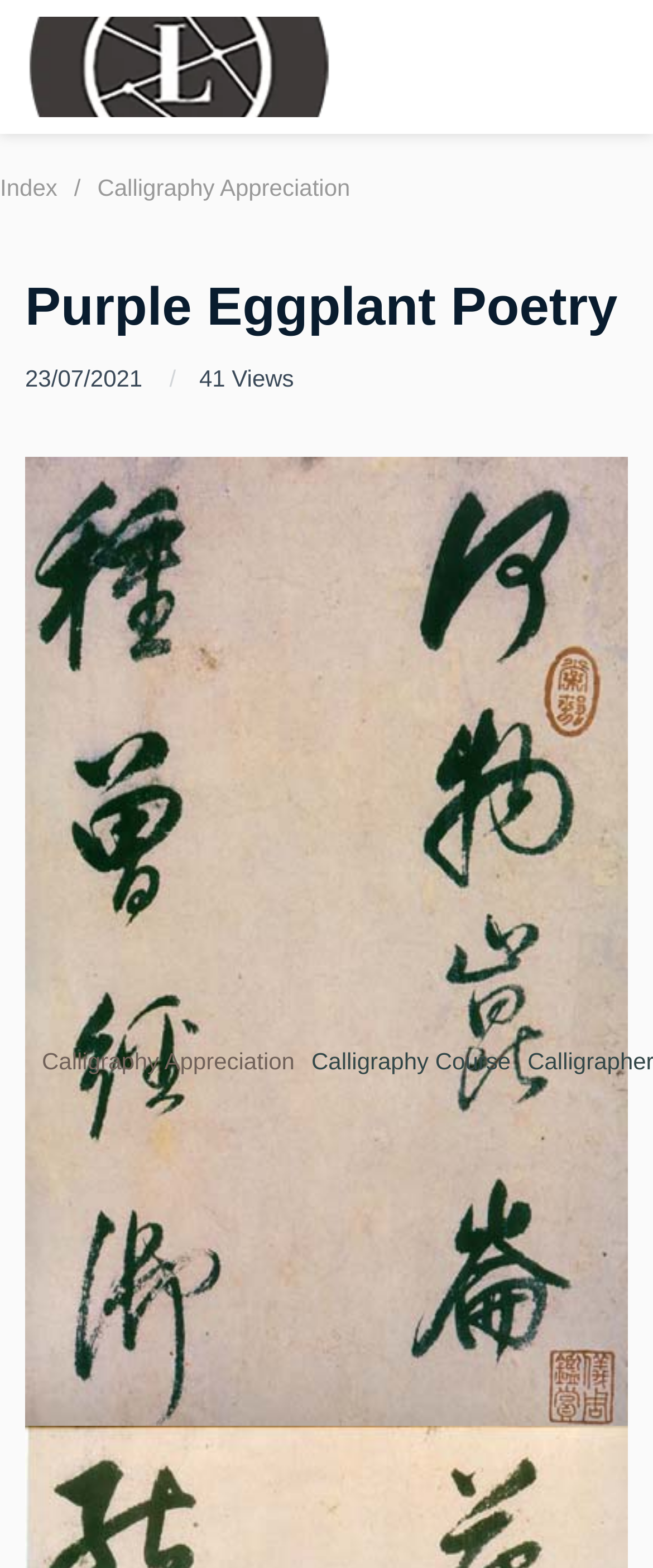Show the bounding box coordinates for the HTML element as described: "Facebook-f".

None